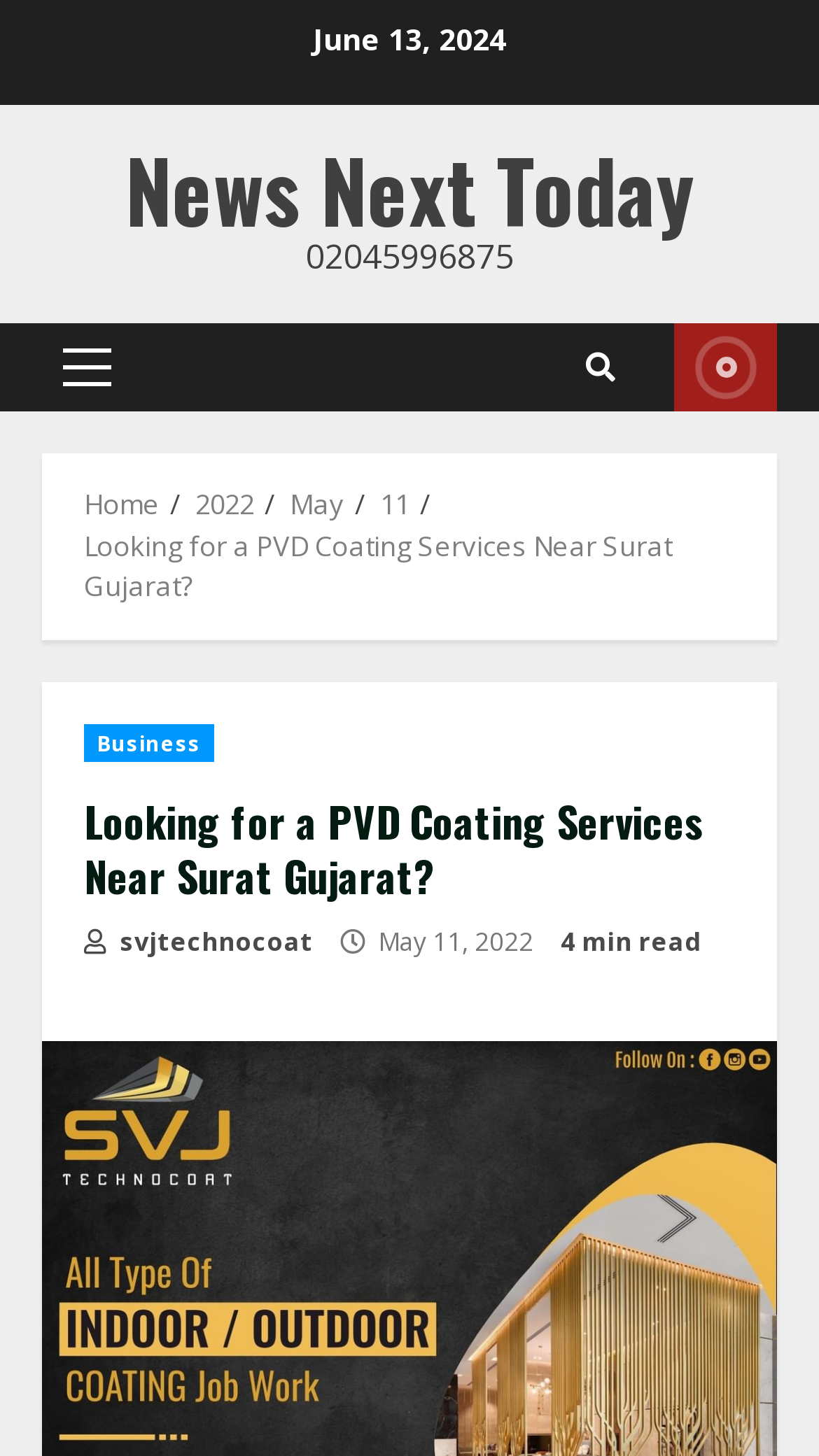What is the phone number on the webpage?
By examining the image, provide a one-word or phrase answer.

02045996875